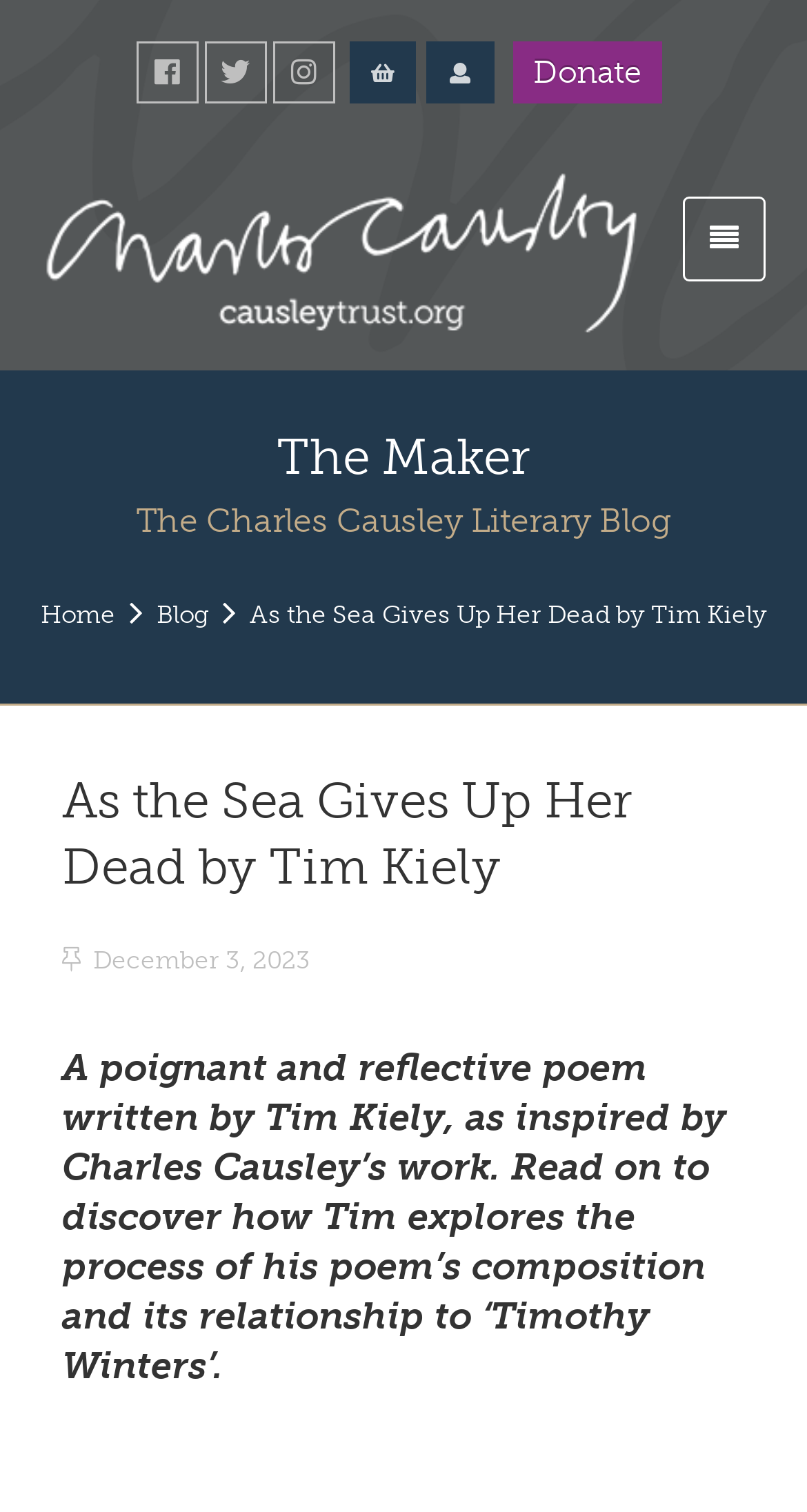Determine the bounding box coordinates for the clickable element to execute this instruction: "Visit the home page". Provide the coordinates as four float numbers between 0 and 1, i.e., [left, top, right, bottom].

[0.05, 0.397, 0.142, 0.416]